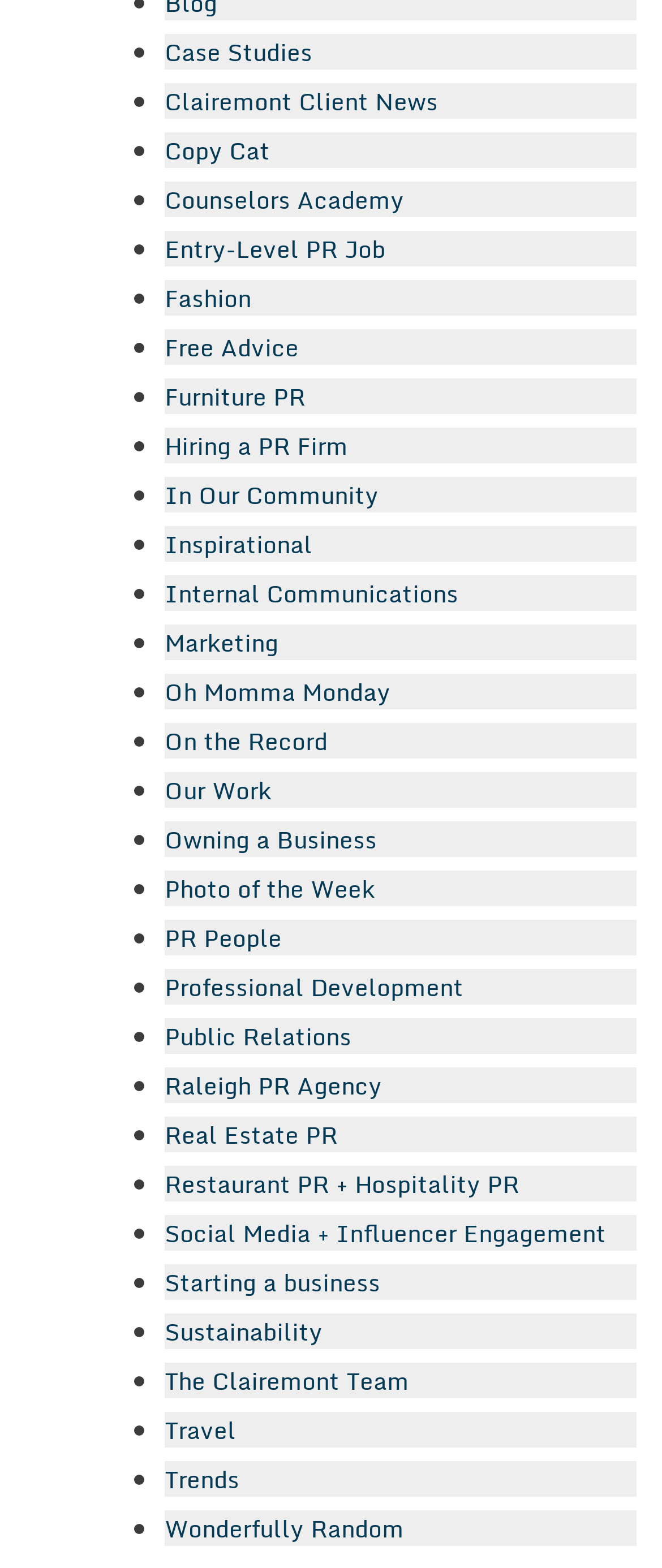Determine the bounding box coordinates for the element that should be clicked to follow this instruction: "View Case Studies". The coordinates should be given as four float numbers between 0 and 1, in the format [left, top, right, bottom].

[0.249, 0.02, 0.472, 0.045]